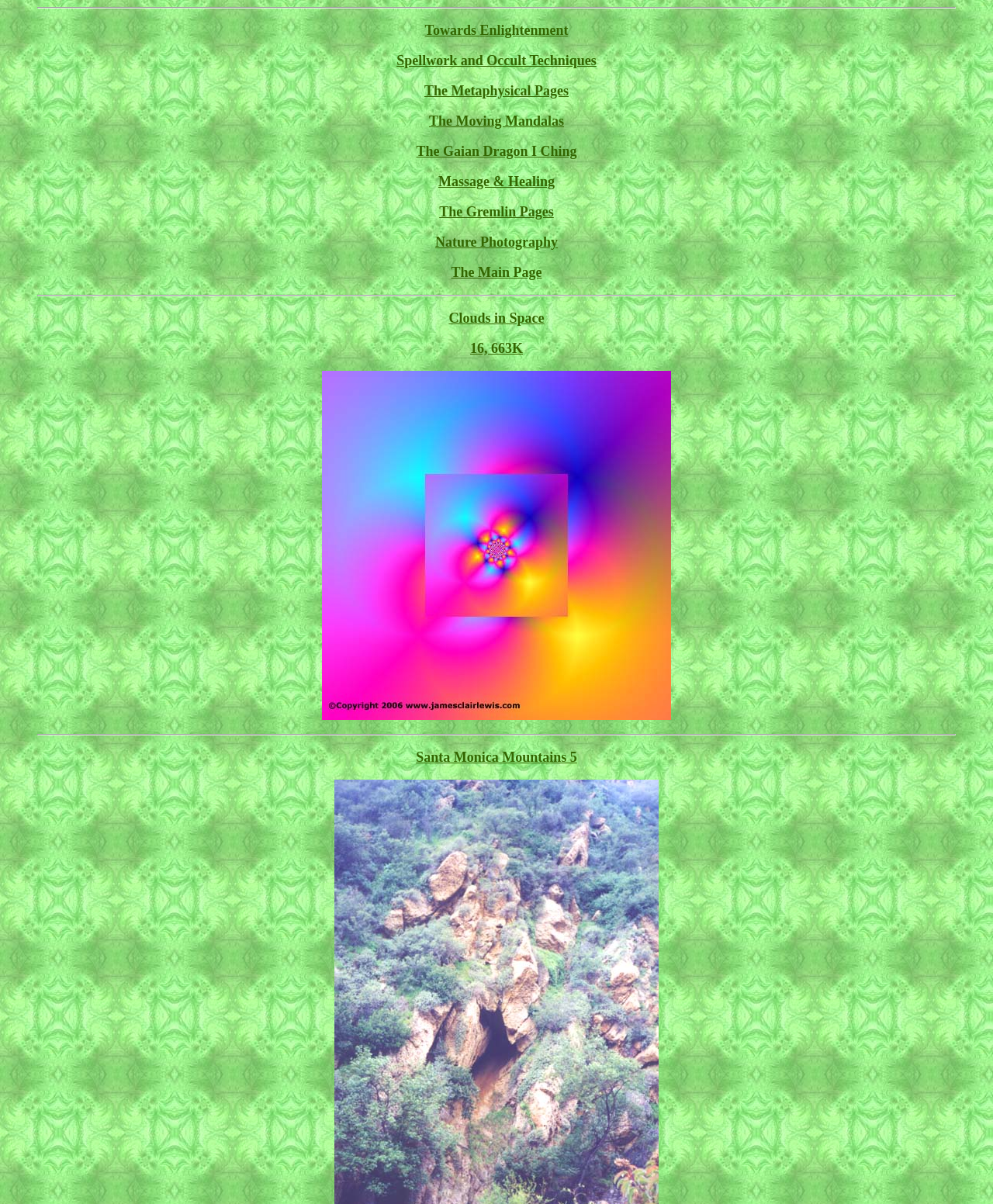Locate the bounding box of the user interface element based on this description: "Clouds in Space".

[0.452, 0.258, 0.548, 0.271]